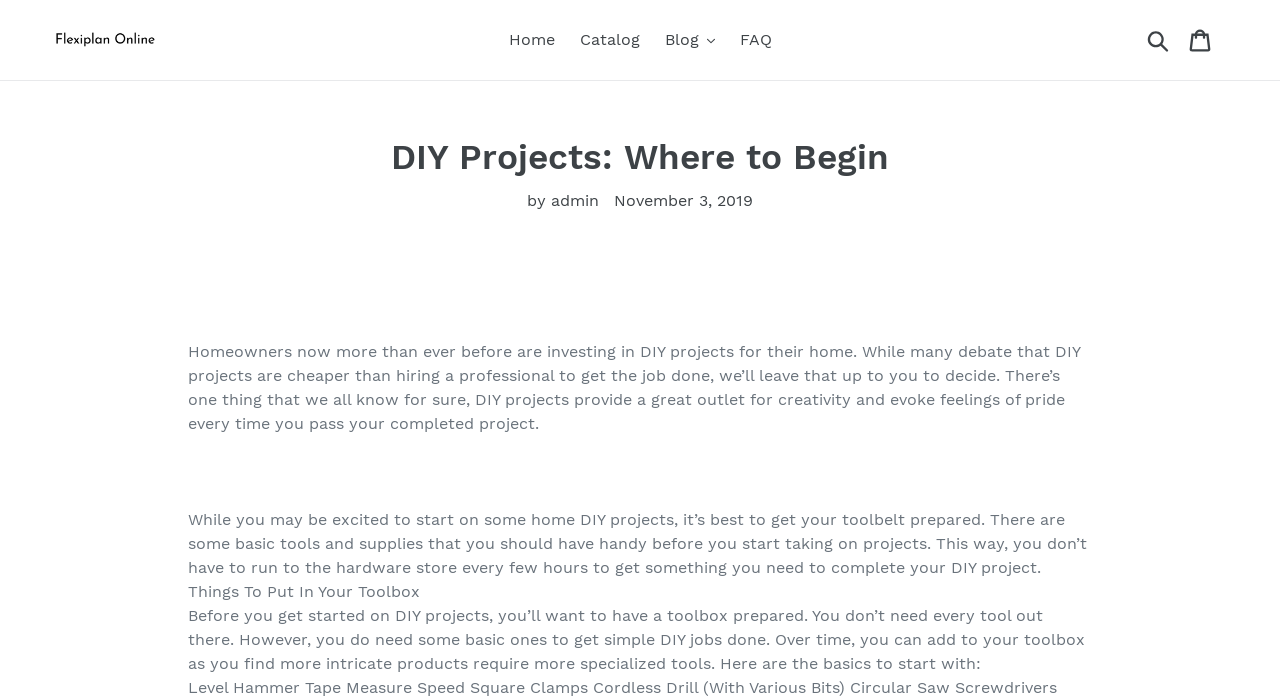Given the description: "Search", determine the bounding box coordinates of the UI element. The coordinates should be formatted as four float numbers between 0 and 1, [left, top, right, bottom].

[0.891, 0.038, 0.92, 0.076]